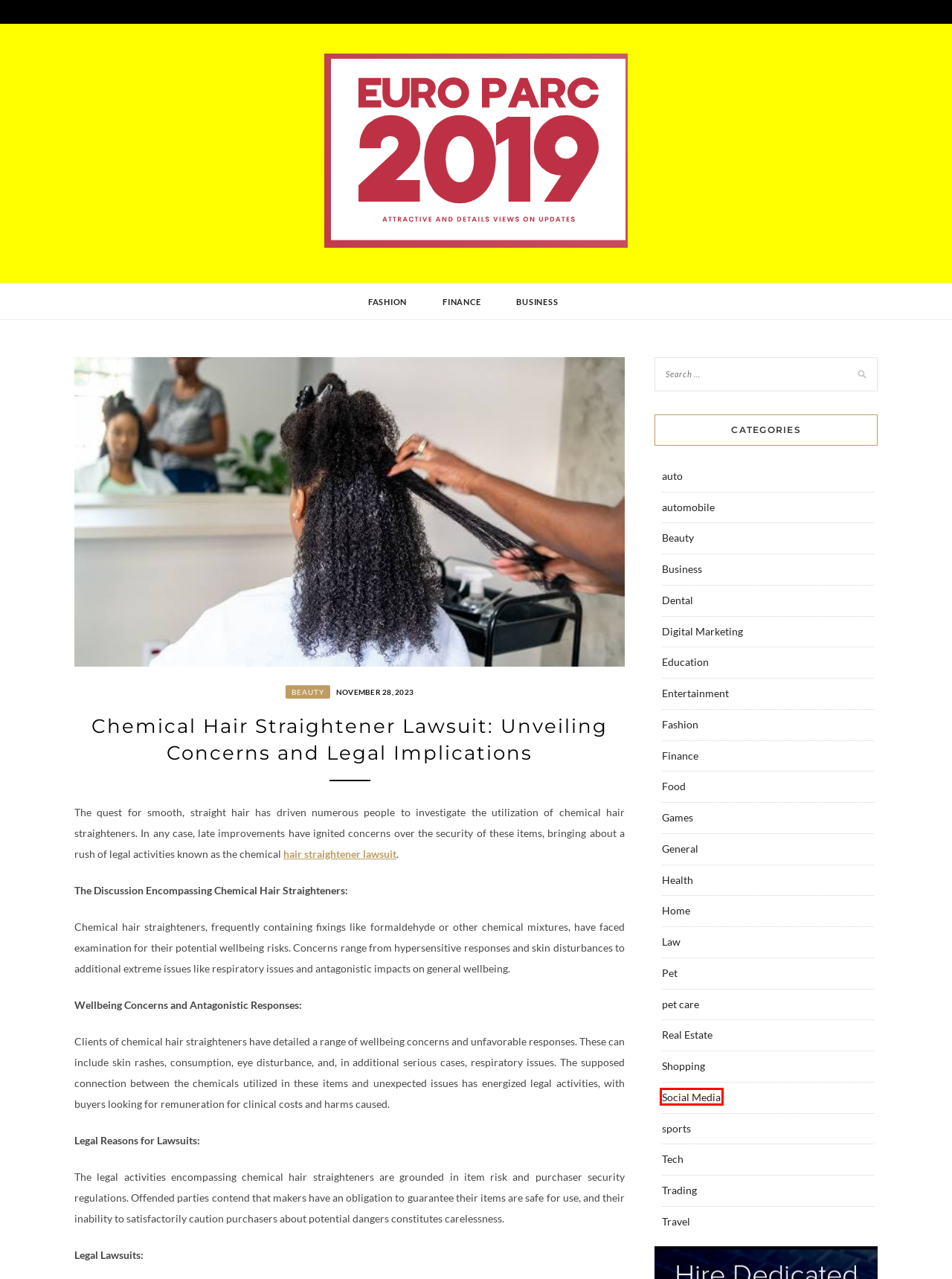Review the webpage screenshot provided, noting the red bounding box around a UI element. Choose the description that best matches the new webpage after clicking the element within the bounding box. The following are the options:
A. Tech Archives - Euro Parc 2019
B. Home Archives - Euro Parc 2019
C. Travel Archives - Euro Parc 2019
D. auto Archives - Euro Parc 2019
E. Social Media Archives - Euro Parc 2019
F. Euro Parc 2019 - Attractive and details views on updates
G. Dental Archives - Euro Parc 2019
H. Beauty Archives - Euro Parc 2019

E